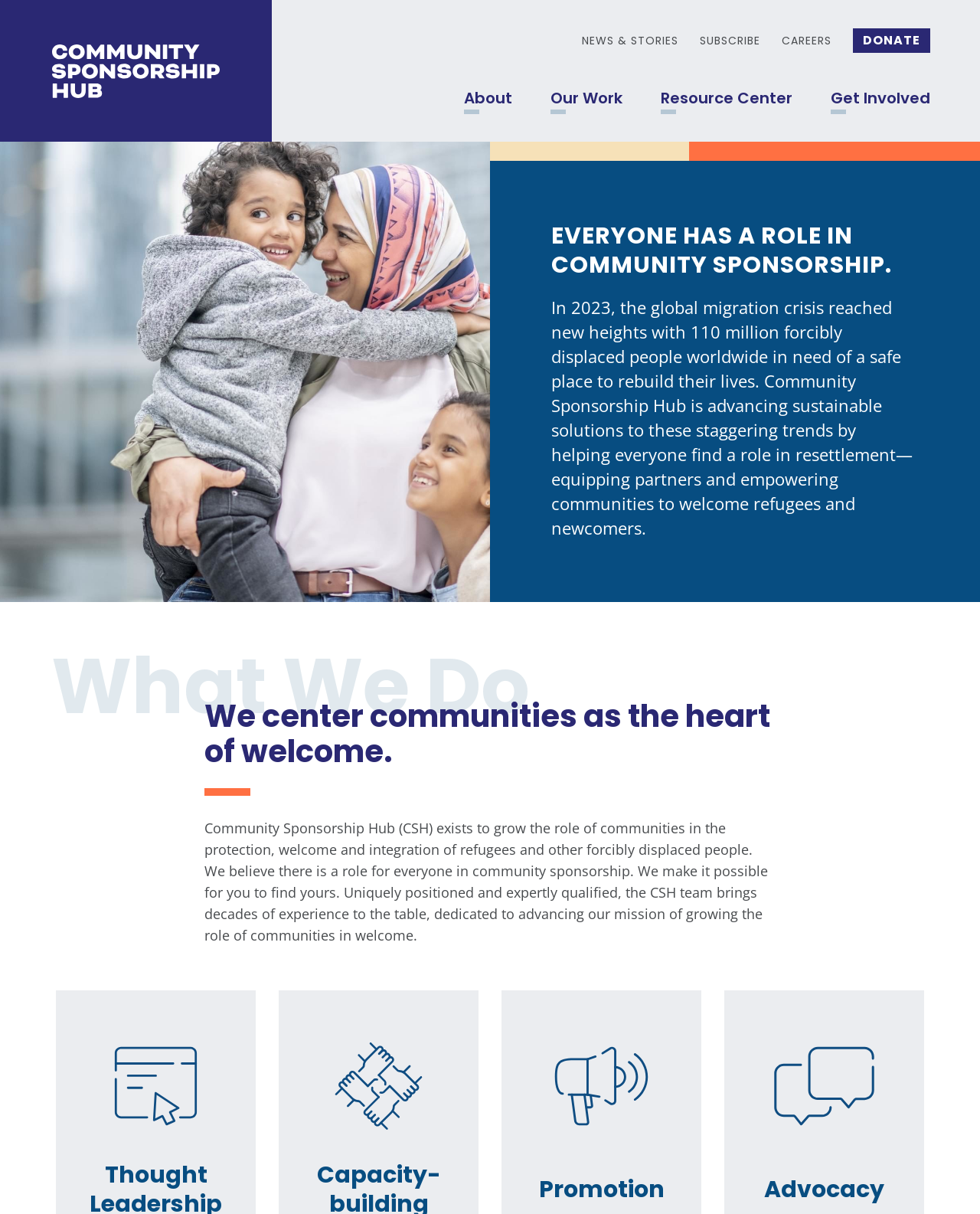Given the content of the image, can you provide a detailed answer to the question?
What is the role of communities in refugee resettlement?

The heading 'We center communities as the heart of welcome.' suggests that communities play a central role in welcoming and integrating refugees. This implies that Community Sponsorship Hub sees communities as essential to the resettlement process.